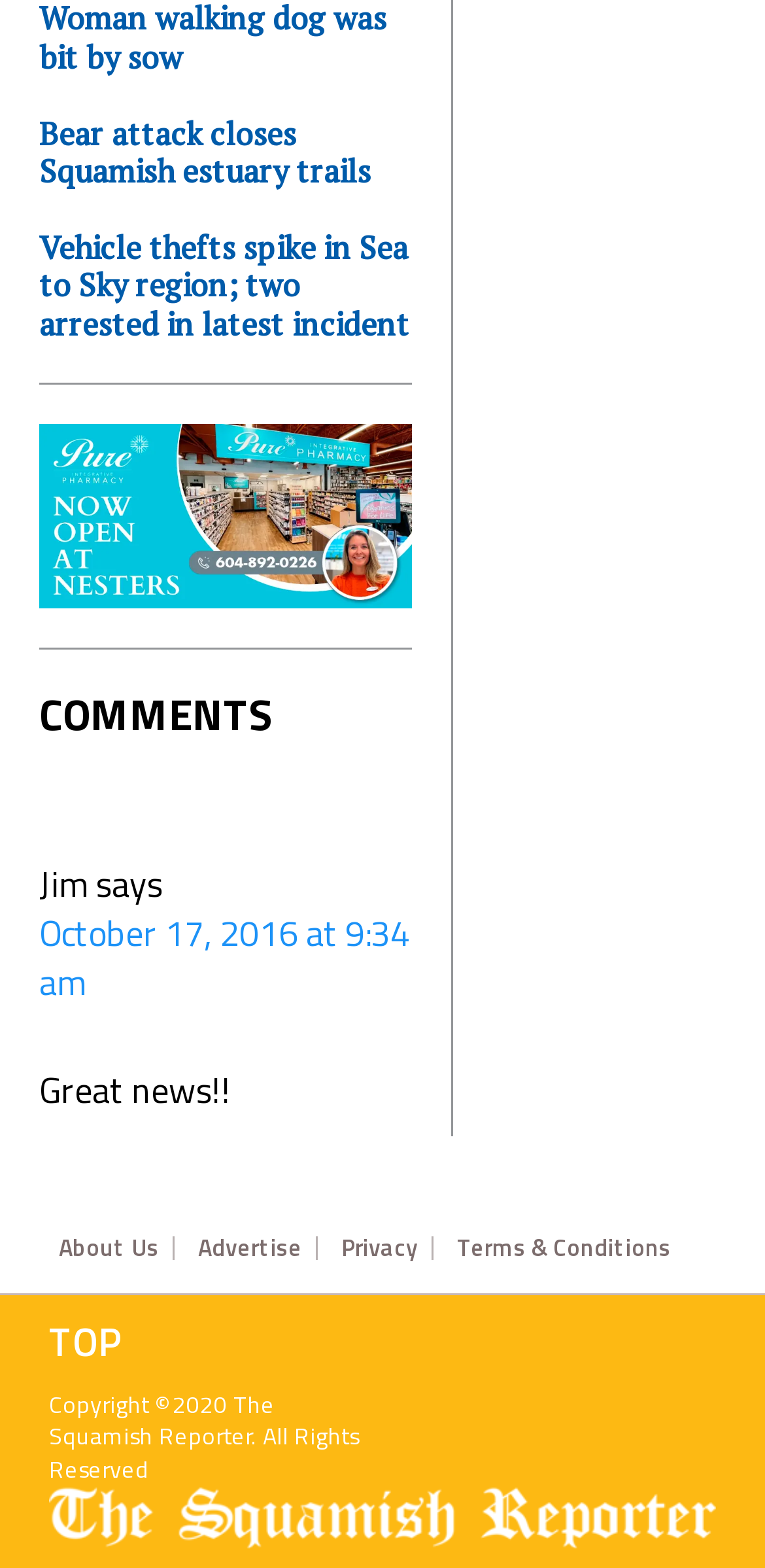Respond with a single word or short phrase to the following question: 
What is the name of the author of the article?

Jim